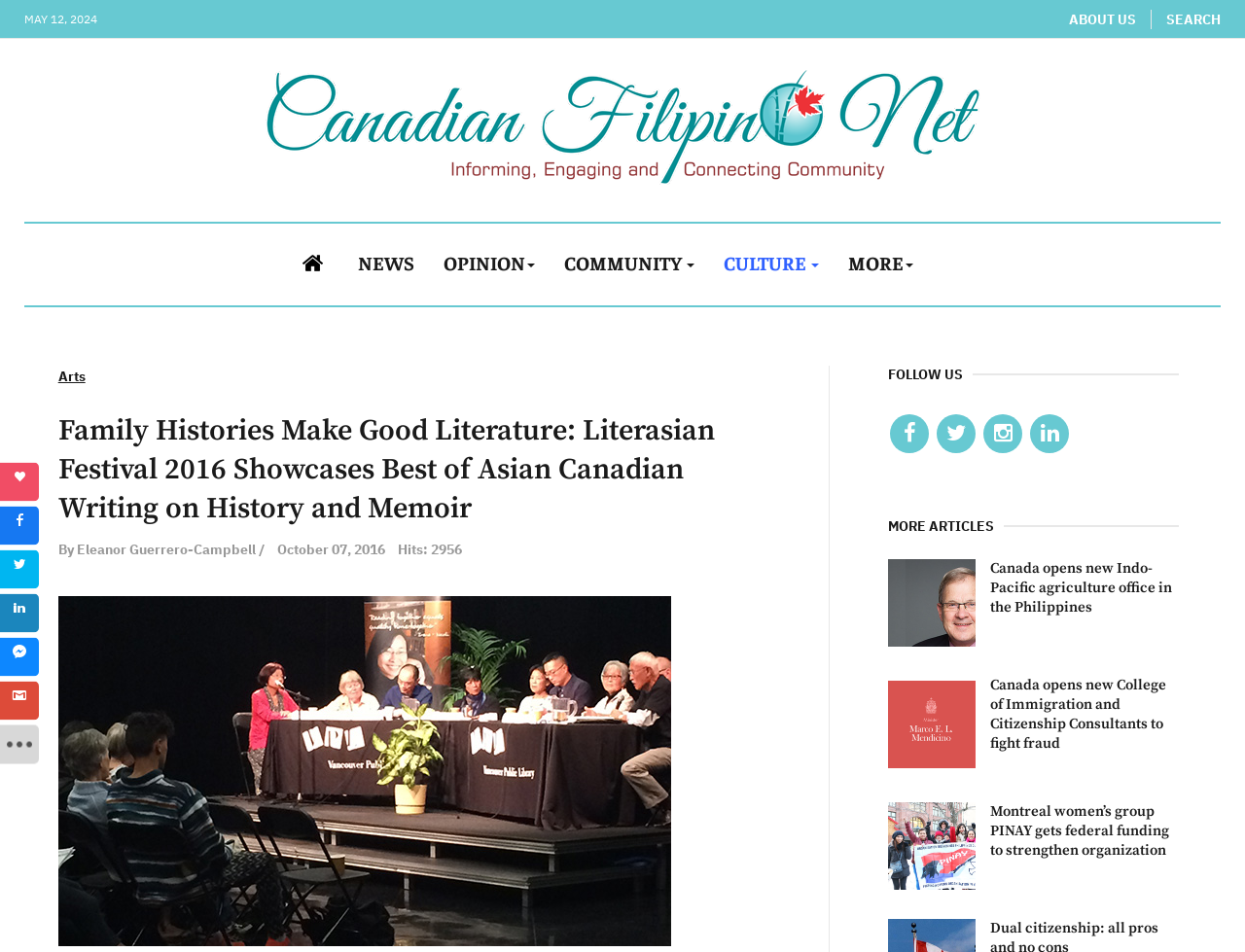Who is the author of the article?
Please provide a single word or phrase as the answer based on the screenshot.

Eleanor Guerrero-Campbell